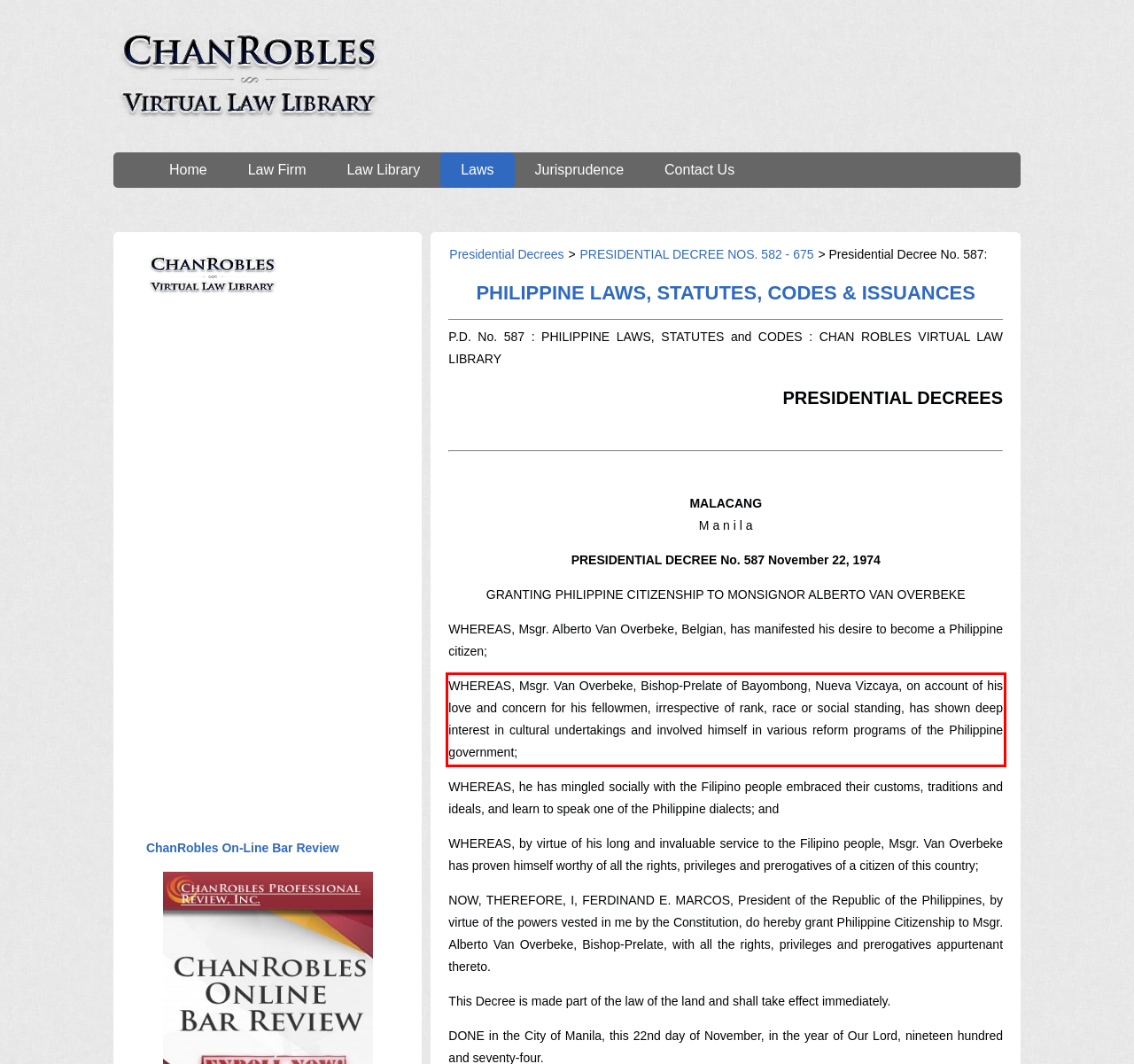With the given screenshot of a webpage, locate the red rectangle bounding box and extract the text content using OCR.

WHEREAS, Msgr. Van Overbeke, Bishop-Prelate of Bayombong, Nueva Vizcaya, on account of his love and concern for his fellowmen, irrespective of rank, race or social standing, has shown deep interest in cultural undertakings and involved himself in various reform programs of the Philippine government;